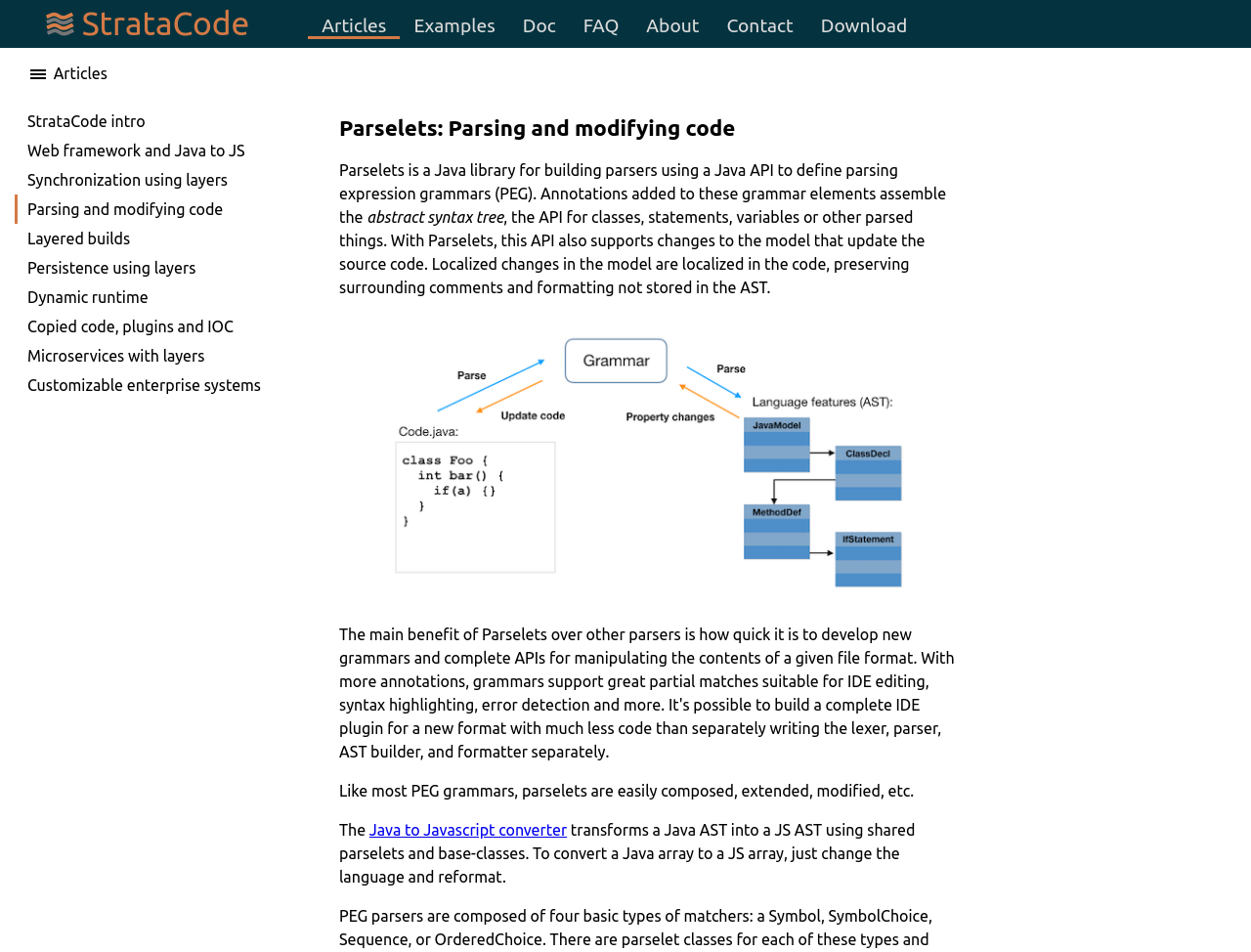From the element description Java to Javascript converter, predict the bounding box coordinates of the UI element. The coordinates must be specified in the format (top-left x, top-left y, bottom-right x, bottom-right y) and should be within the 0 to 1 range.

[0.295, 0.863, 0.453, 0.881]